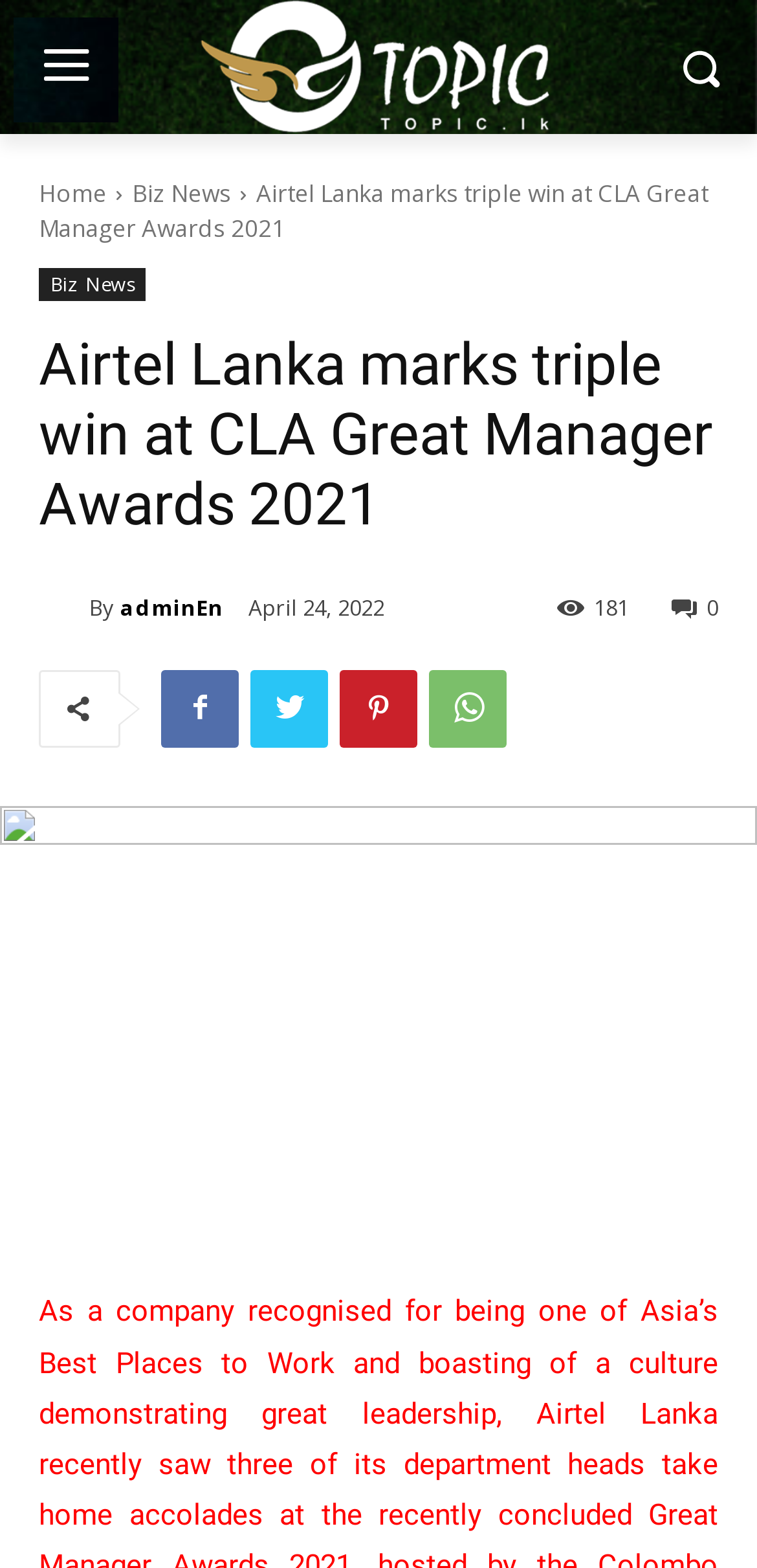Predict the bounding box of the UI element that fits this description: "parent_node: By title="adminEn"".

[0.051, 0.375, 0.118, 0.4]